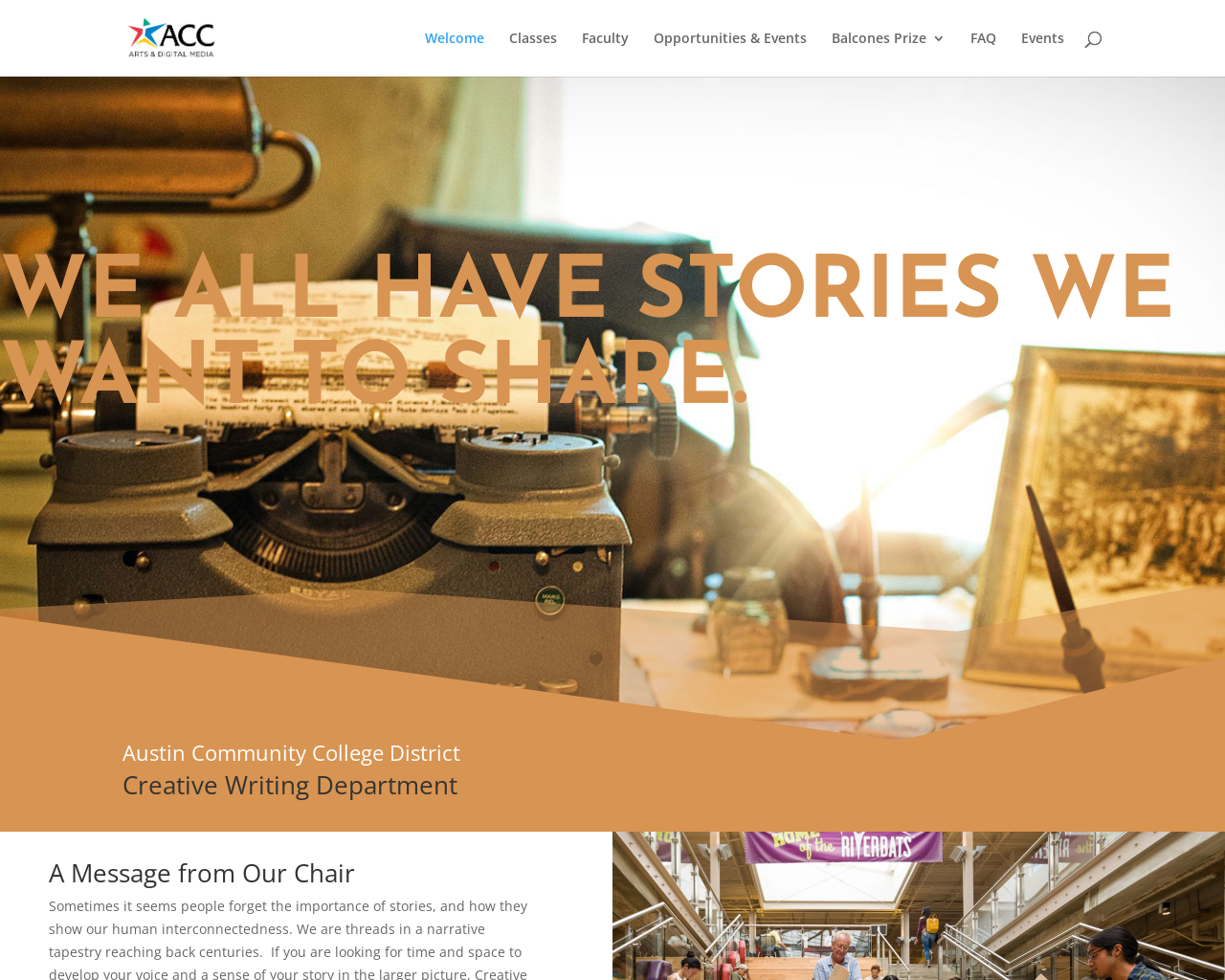What is the purpose of the search bar?
Provide a comprehensive and detailed answer to the question.

The search bar is a common feature on websites that allows users to search for specific content within the website. In this case, it is likely that the search bar is meant to help users find specific information or resources related to creative writing within the department's website.